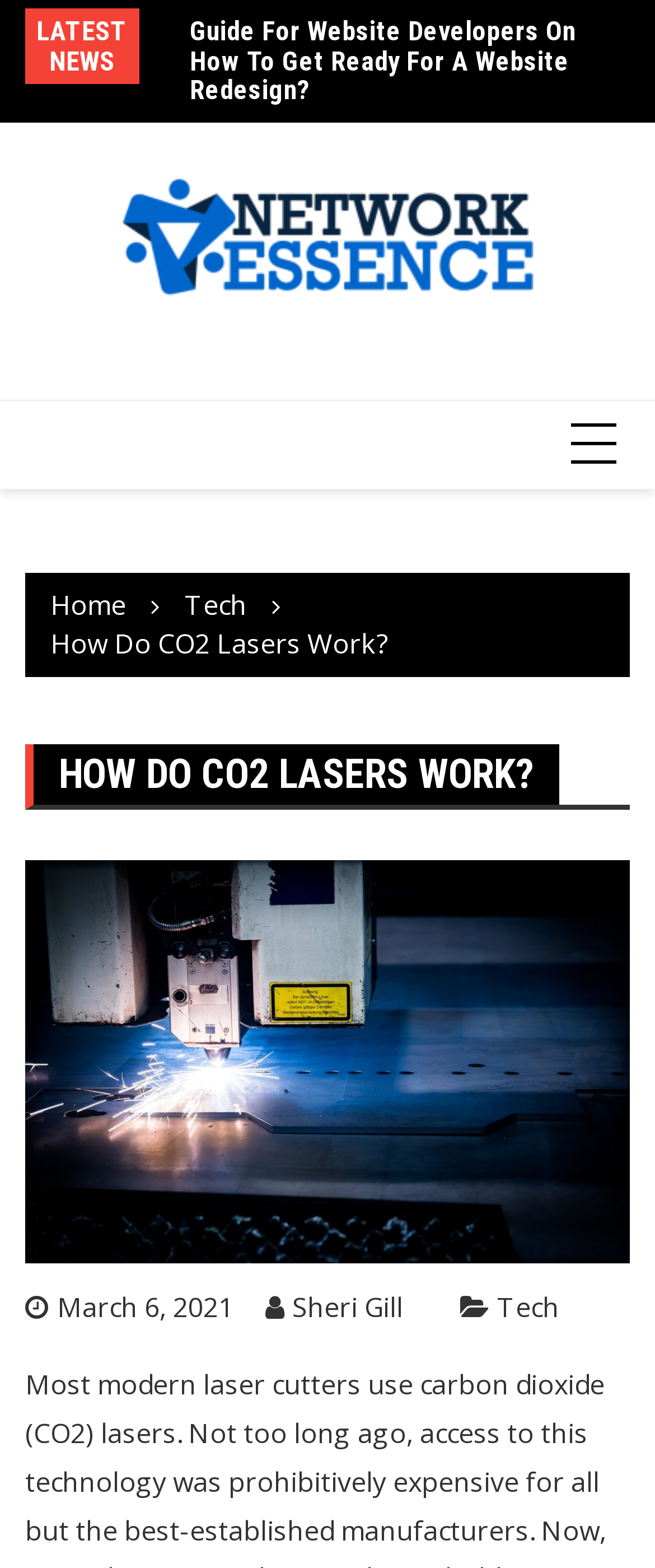What is the date of the article 'How Do CO2 Lasers Work?'?
Give a detailed response to the question by analyzing the screenshot.

I found the link 'March 6, 2021' near the article title, which indicates the date of the article.